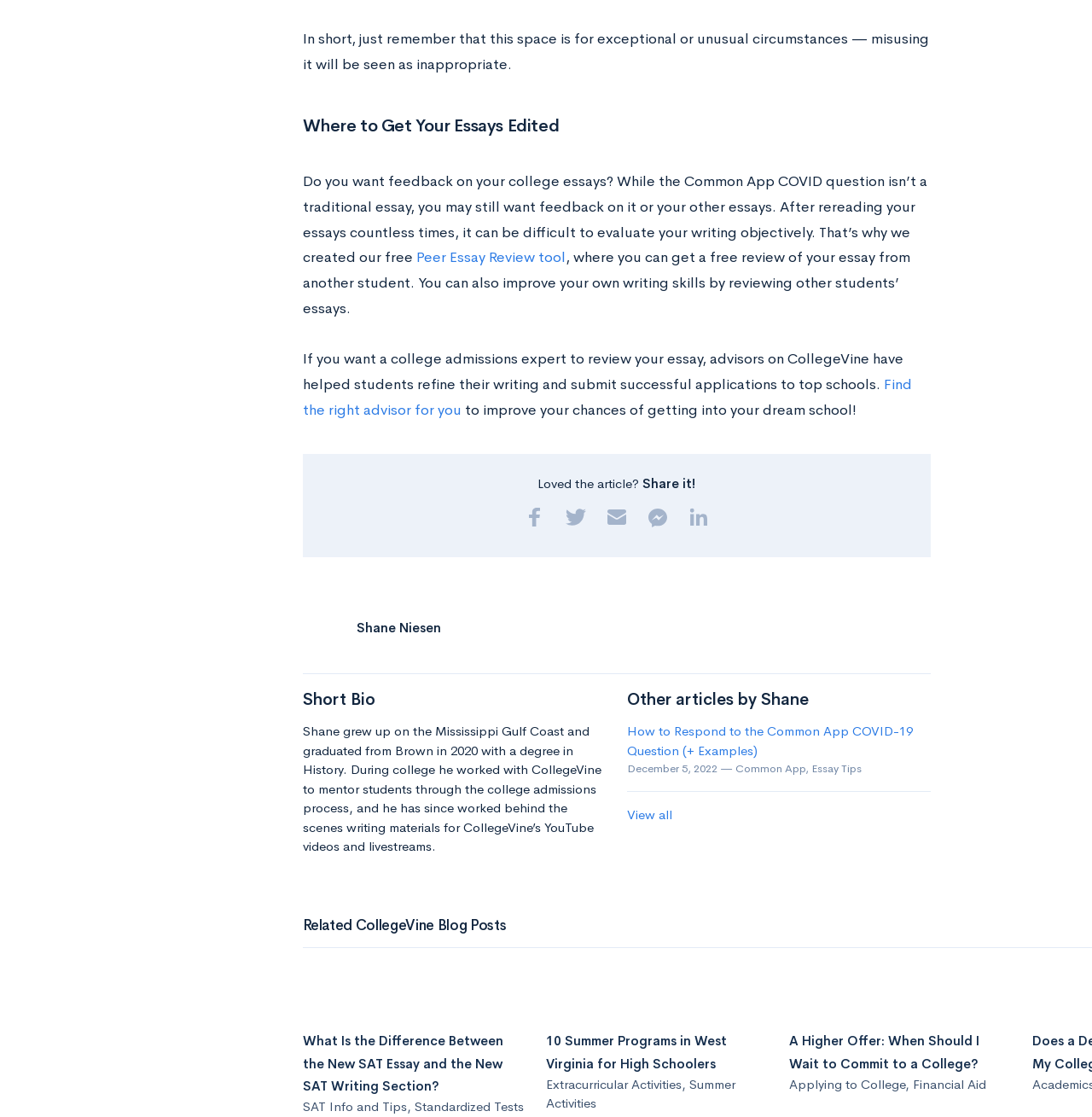Identify the bounding box of the HTML element described here: "L.M. Carleton". Provide the coordinates as four float numbers between 0 and 1: [left, top, right, bottom].

None